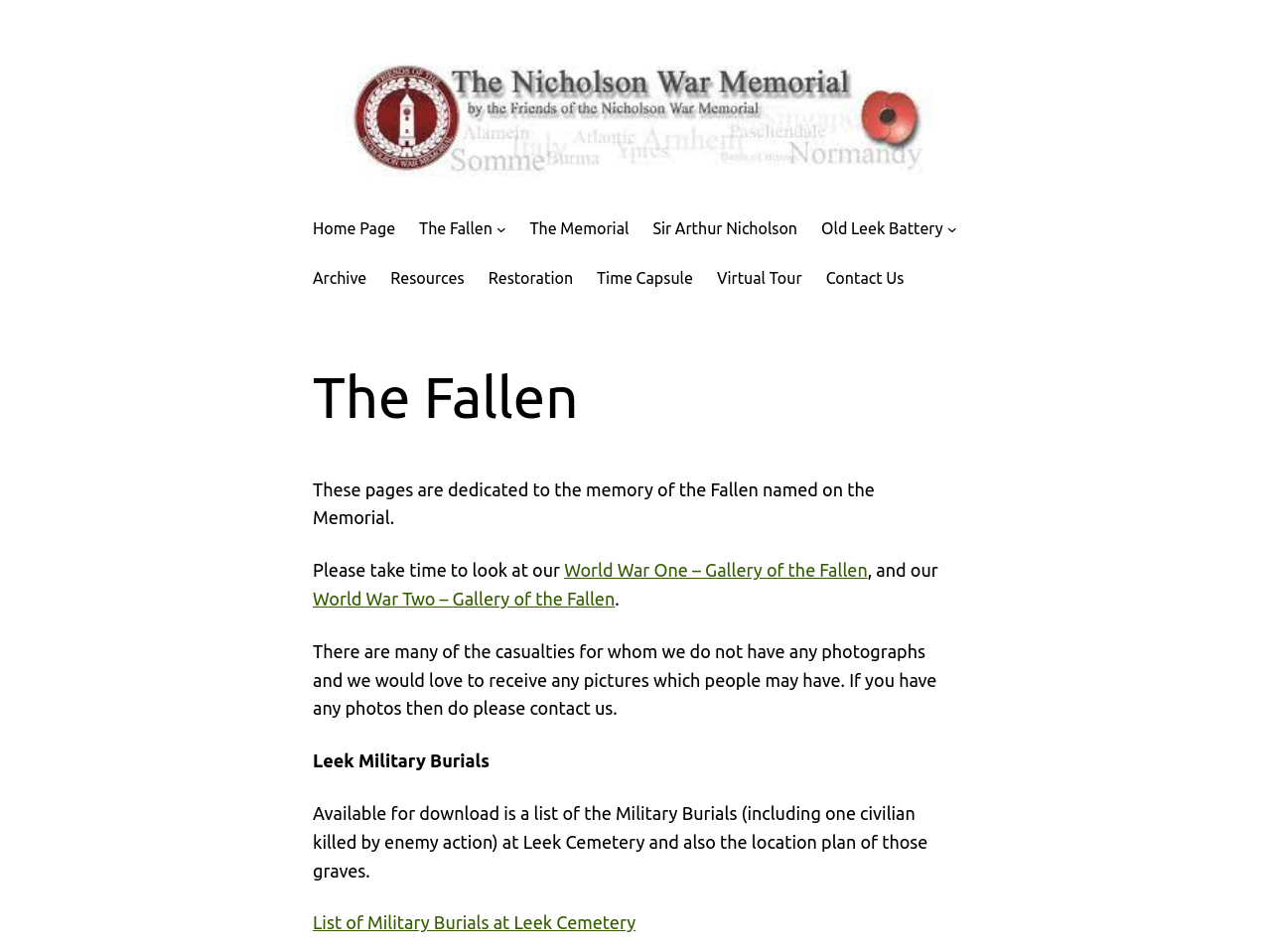Please identify the bounding box coordinates for the region that you need to click to follow this instruction: "Go to homepage".

None